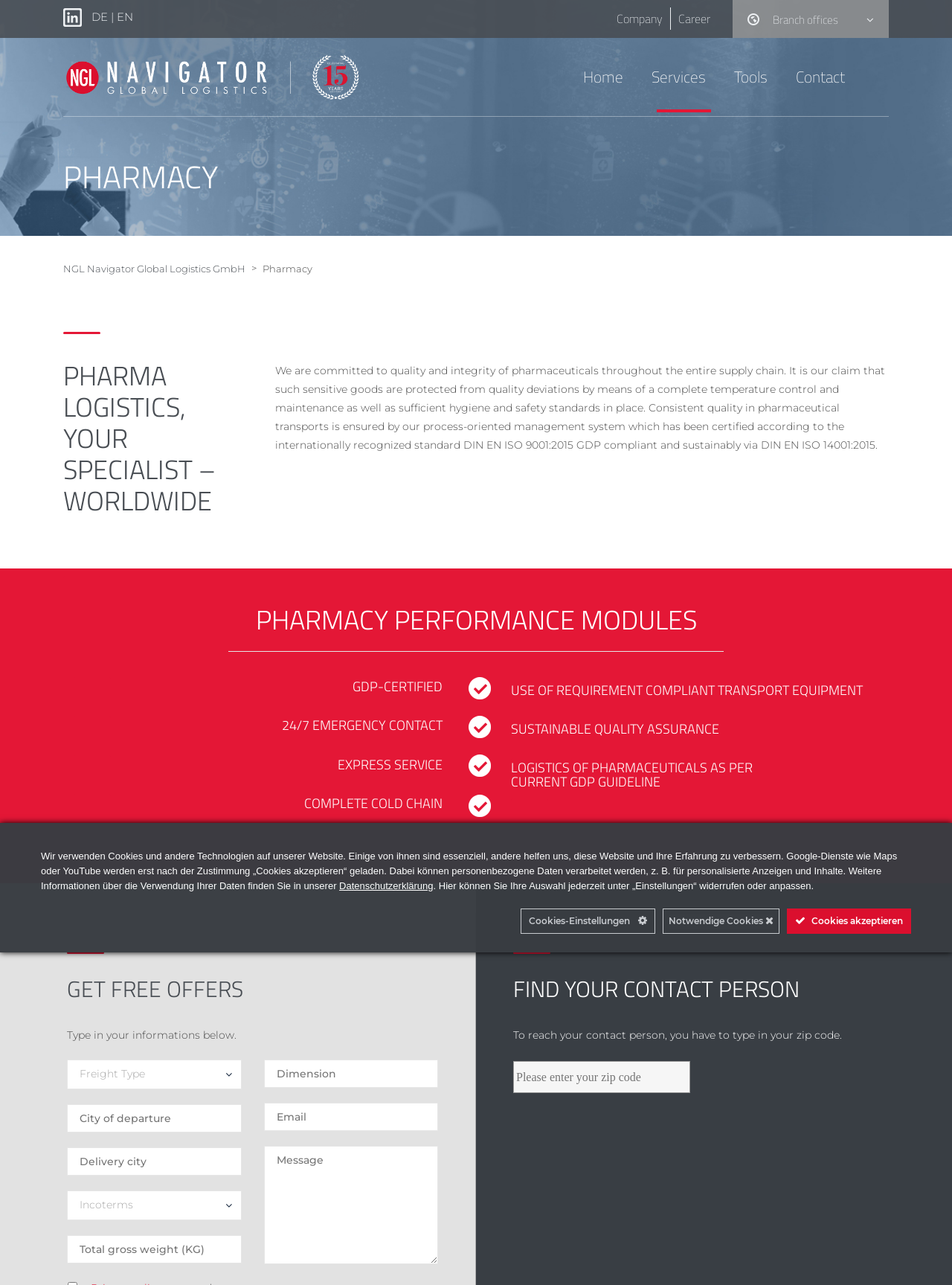Indicate the bounding box coordinates of the clickable region to achieve the following instruction: "Select the 'Freight Type'."

[0.07, 0.825, 0.254, 0.848]